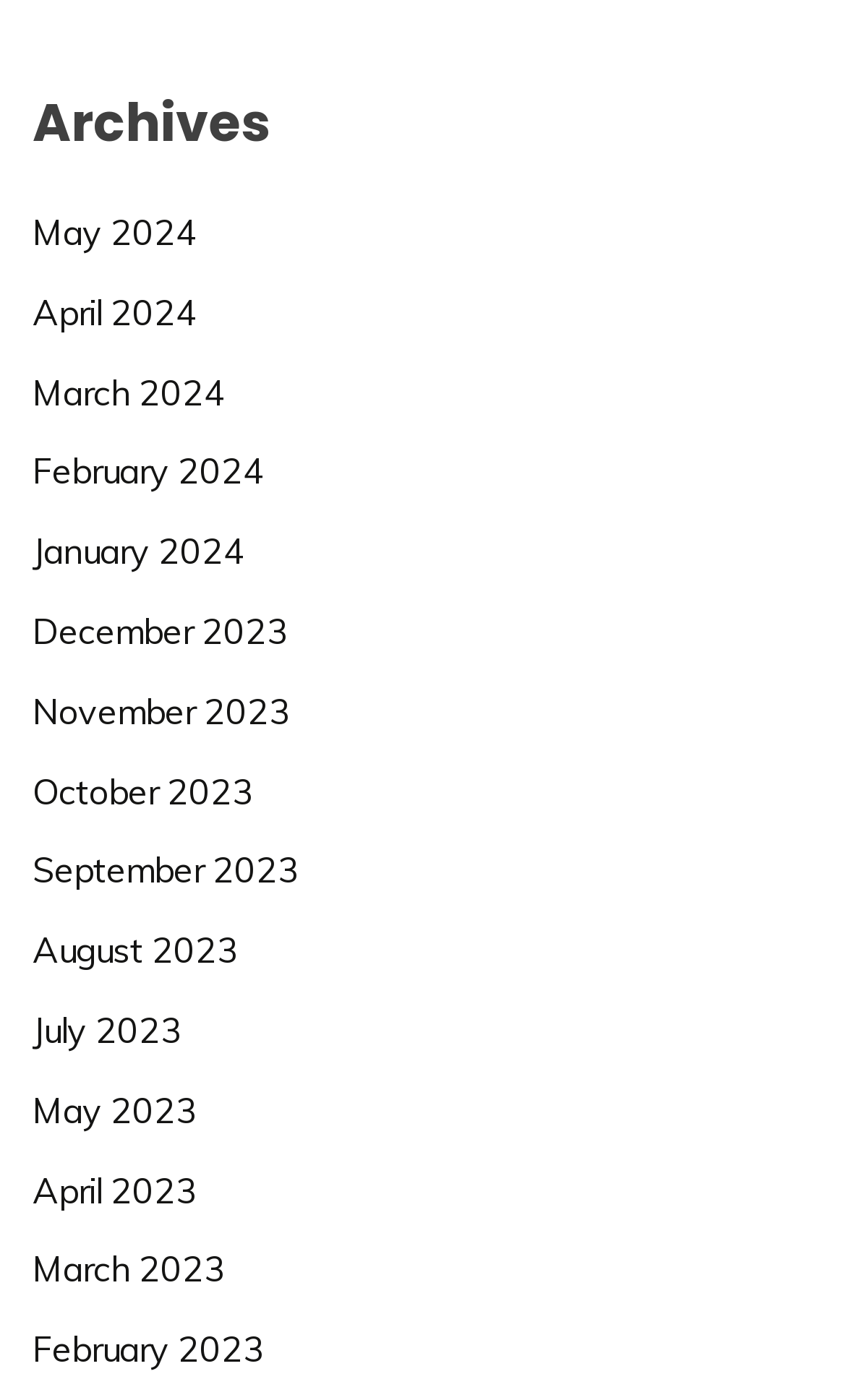Determine the bounding box for the UI element that matches this description: "December 2023".

[0.038, 0.435, 0.341, 0.466]